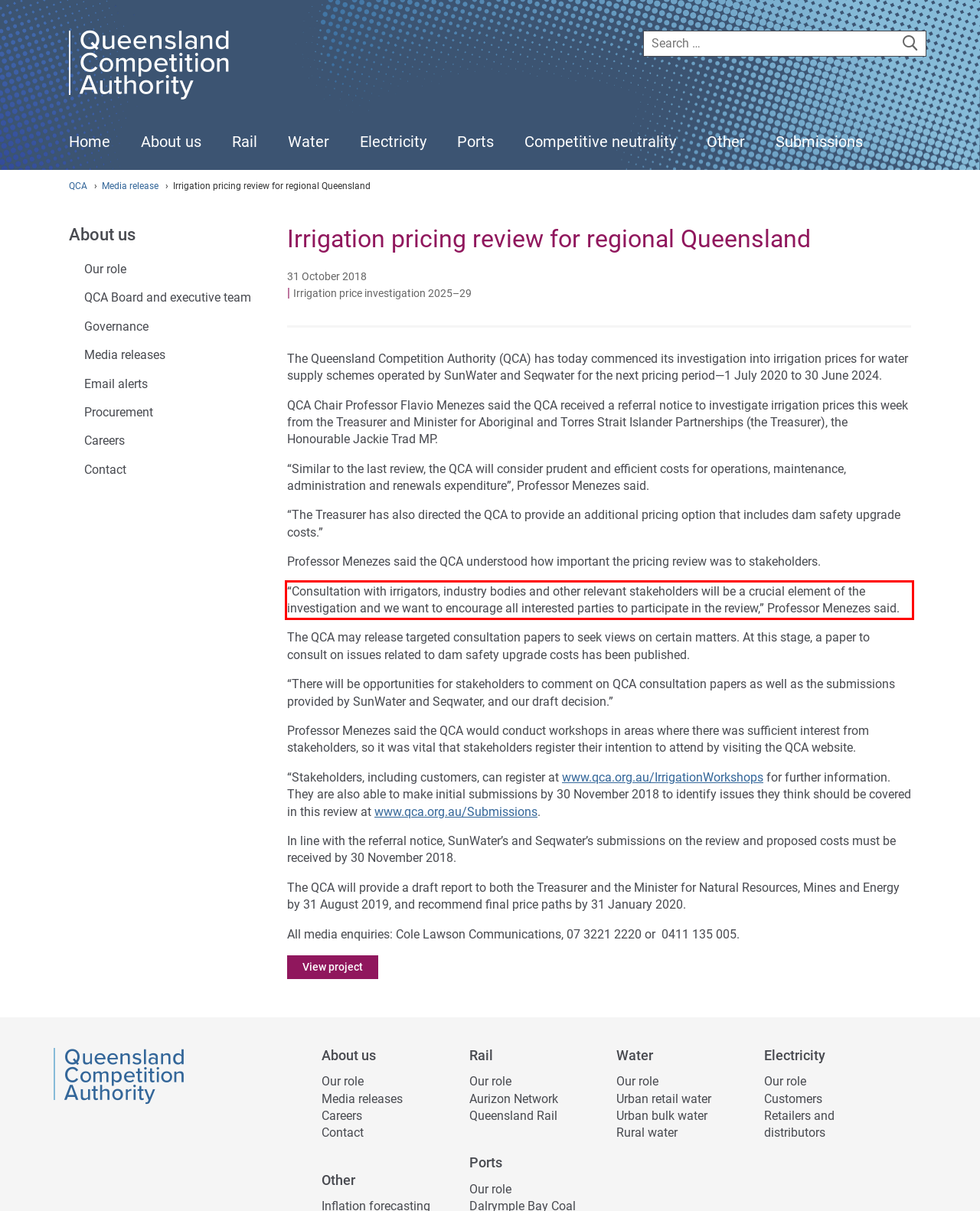With the provided screenshot of a webpage, locate the red bounding box and perform OCR to extract the text content inside it.

“Consultation with irrigators, industry bodies and other relevant stakeholders will be a crucial element of the investigation and we want to encourage all interested parties to participate in the review,” Professor Menezes said.